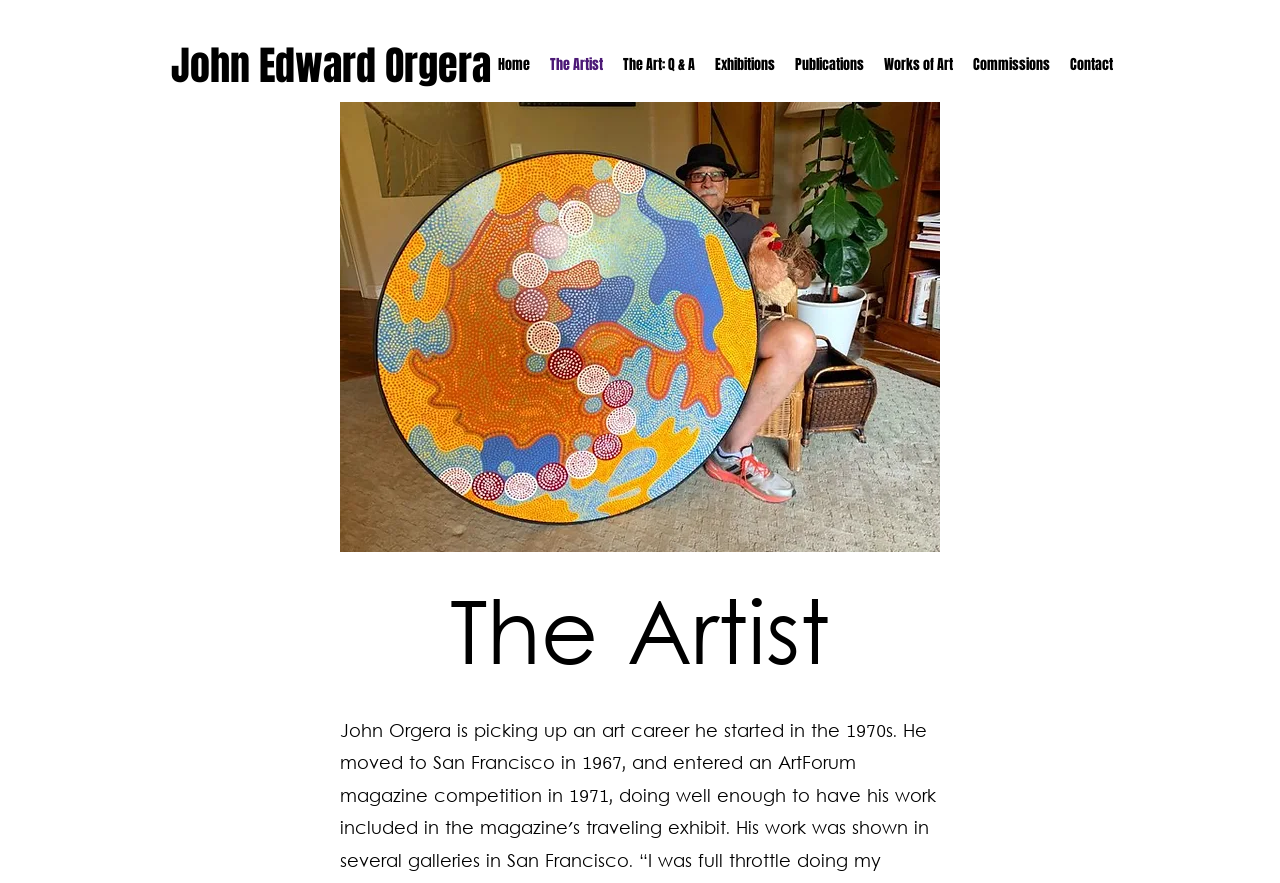Identify the bounding box coordinates of the clickable region required to complete the instruction: "view the artist's information". The coordinates should be given as four float numbers within the range of 0 and 1, i.e., [left, top, right, bottom].

[0.266, 0.648, 0.734, 0.788]